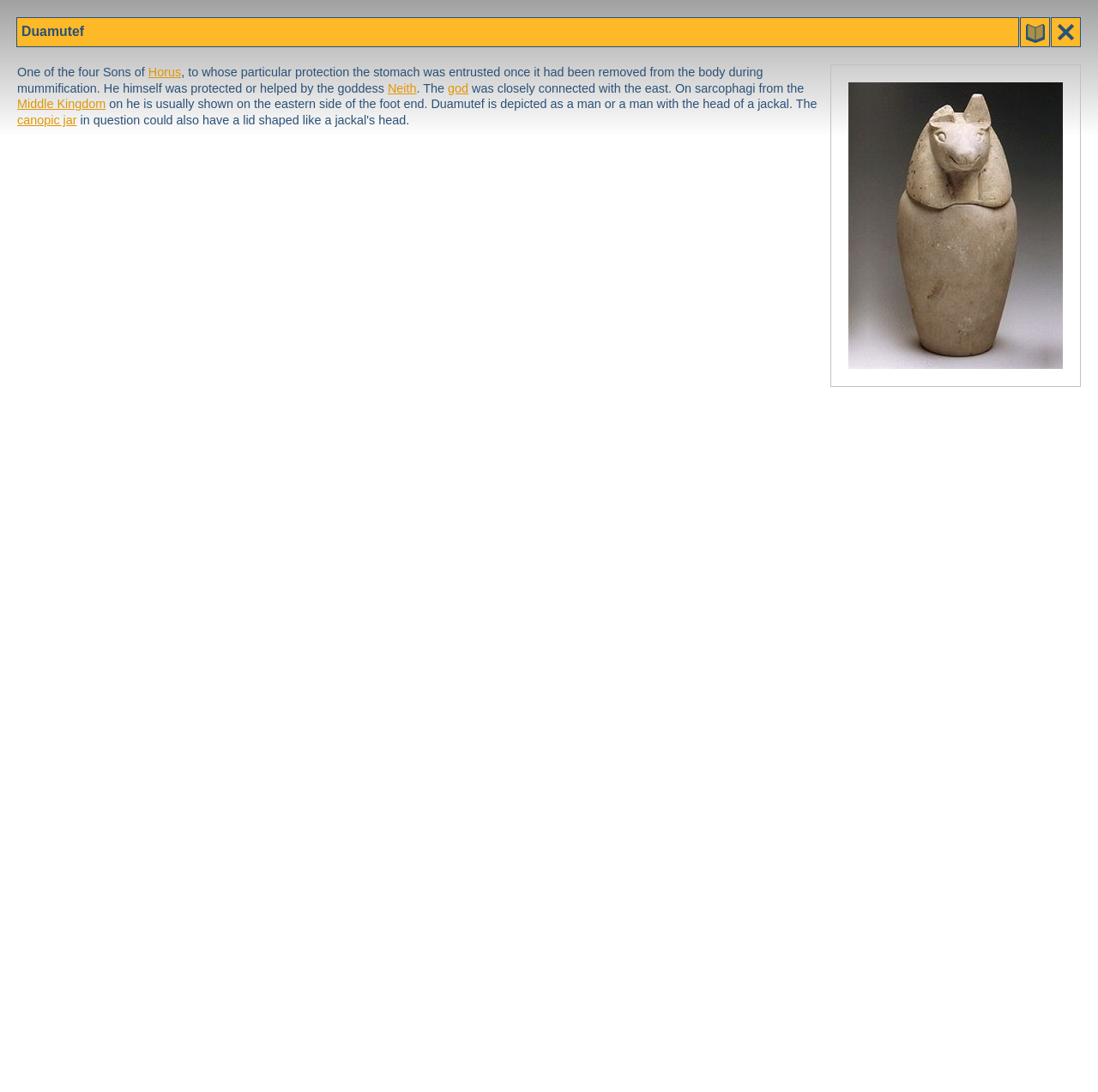Provide a one-word or brief phrase answer to the question:
What is the goddess associated with Duamutef?

Neith